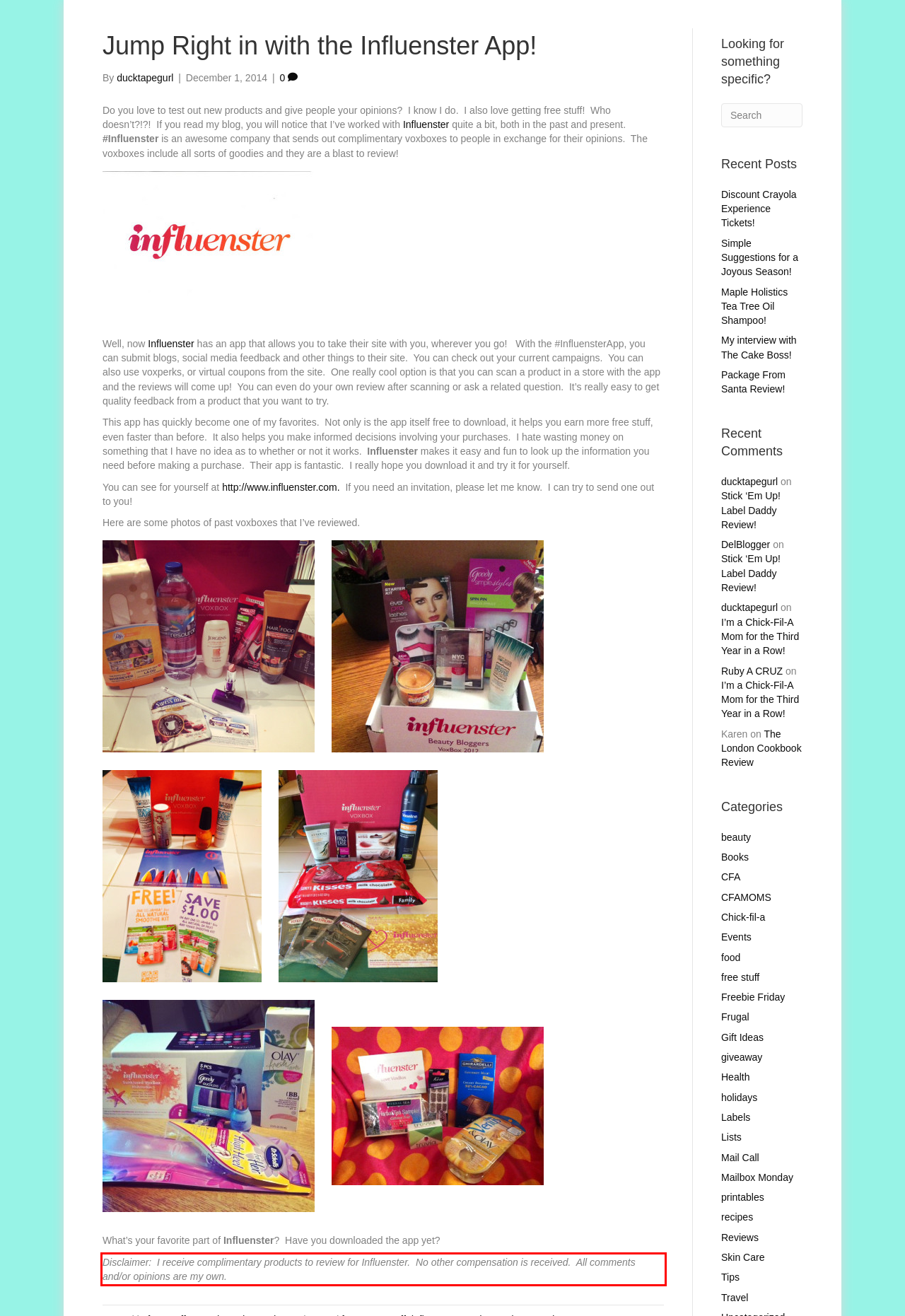You are provided with a screenshot of a webpage that includes a red bounding box. Extract and generate the text content found within the red bounding box.

Disclaimer: I receive complimentary products to review for Influenster. No other compensation is received. All comments and/or opinions are my own.